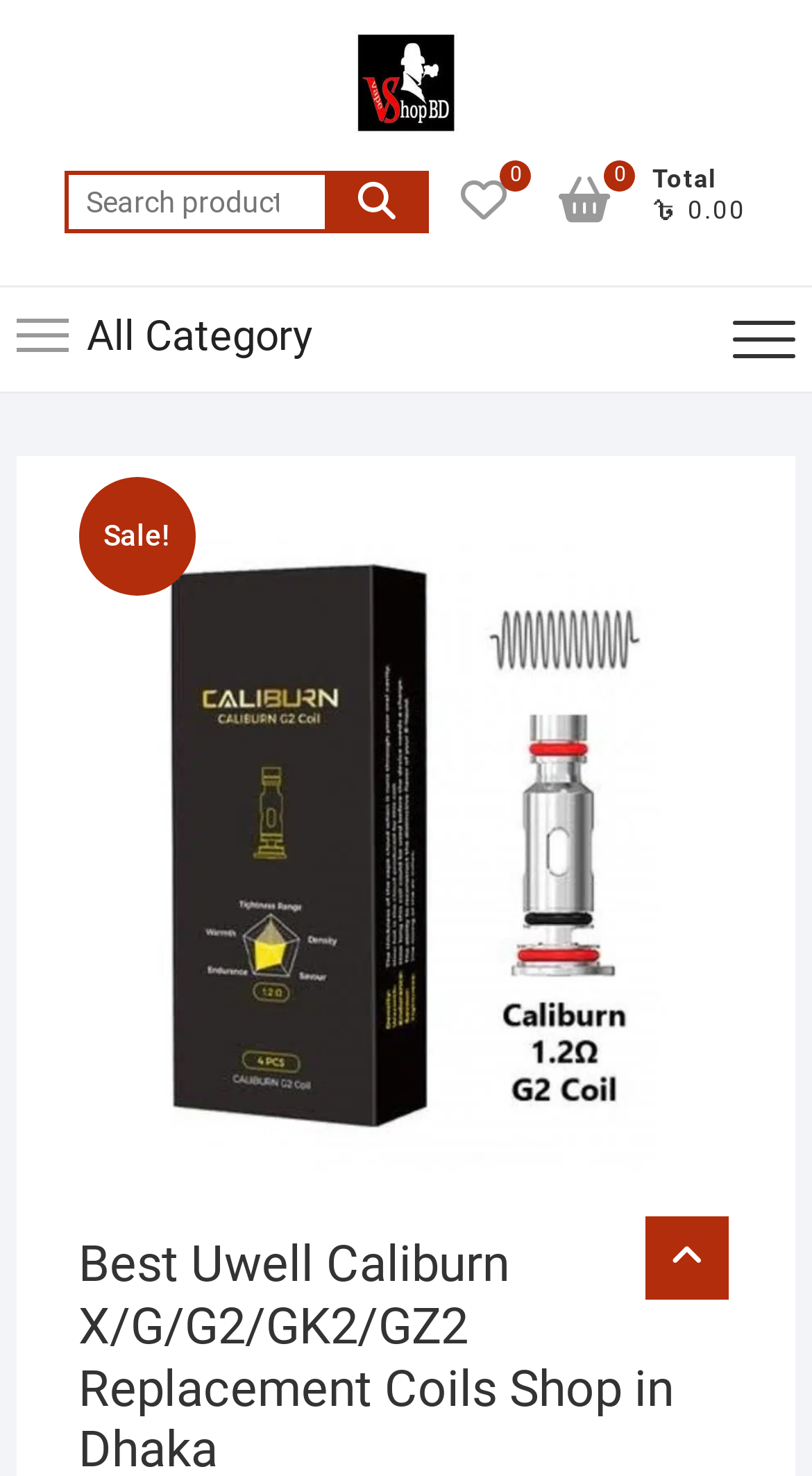Identify the bounding box coordinates of the specific part of the webpage to click to complete this instruction: "Go to top of the page".

[0.795, 0.824, 0.897, 0.881]